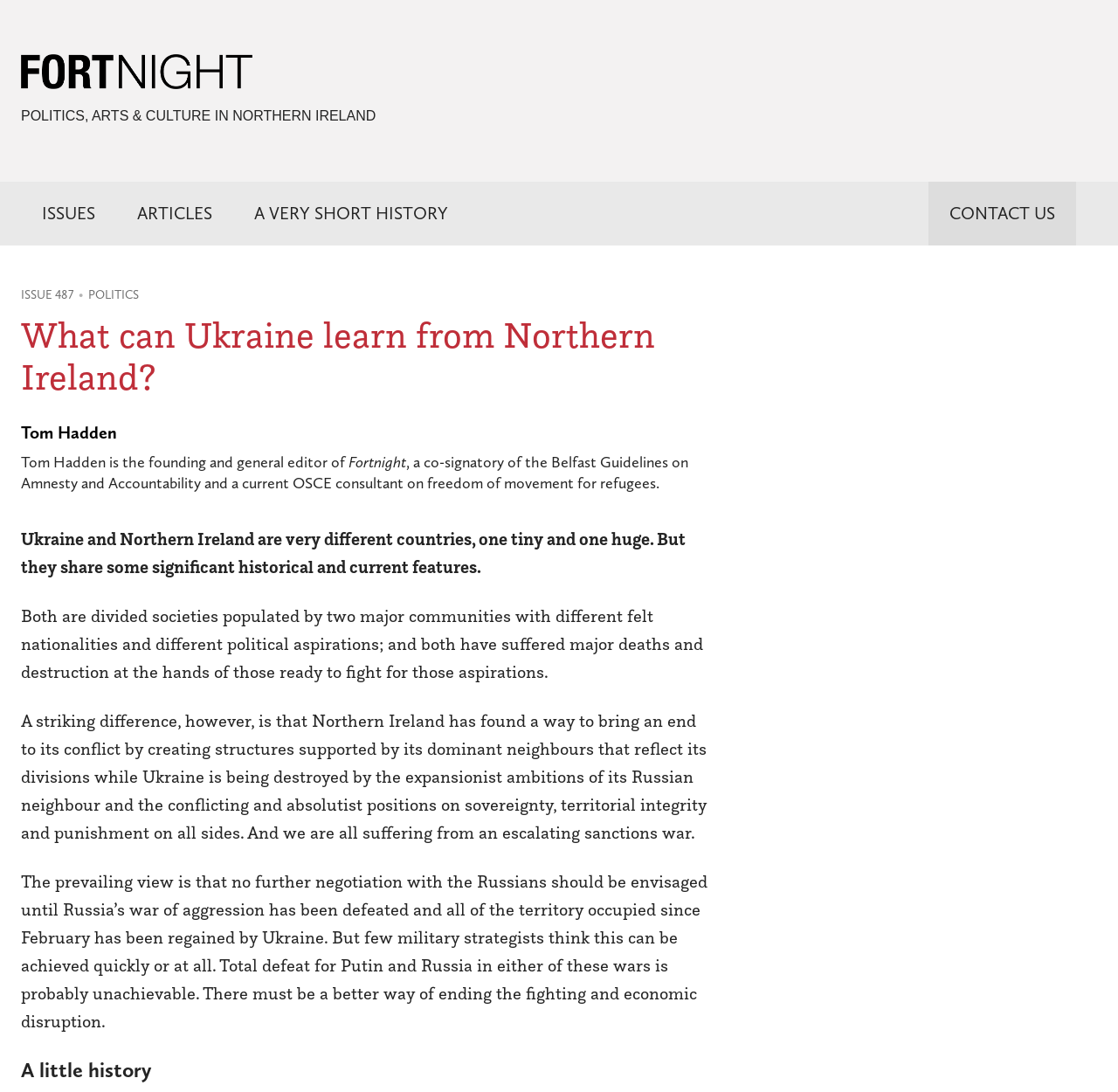Find the bounding box coordinates for the area that must be clicked to perform this action: "Click Fortnight Magazine logo".

[0.019, 0.068, 0.226, 0.086]